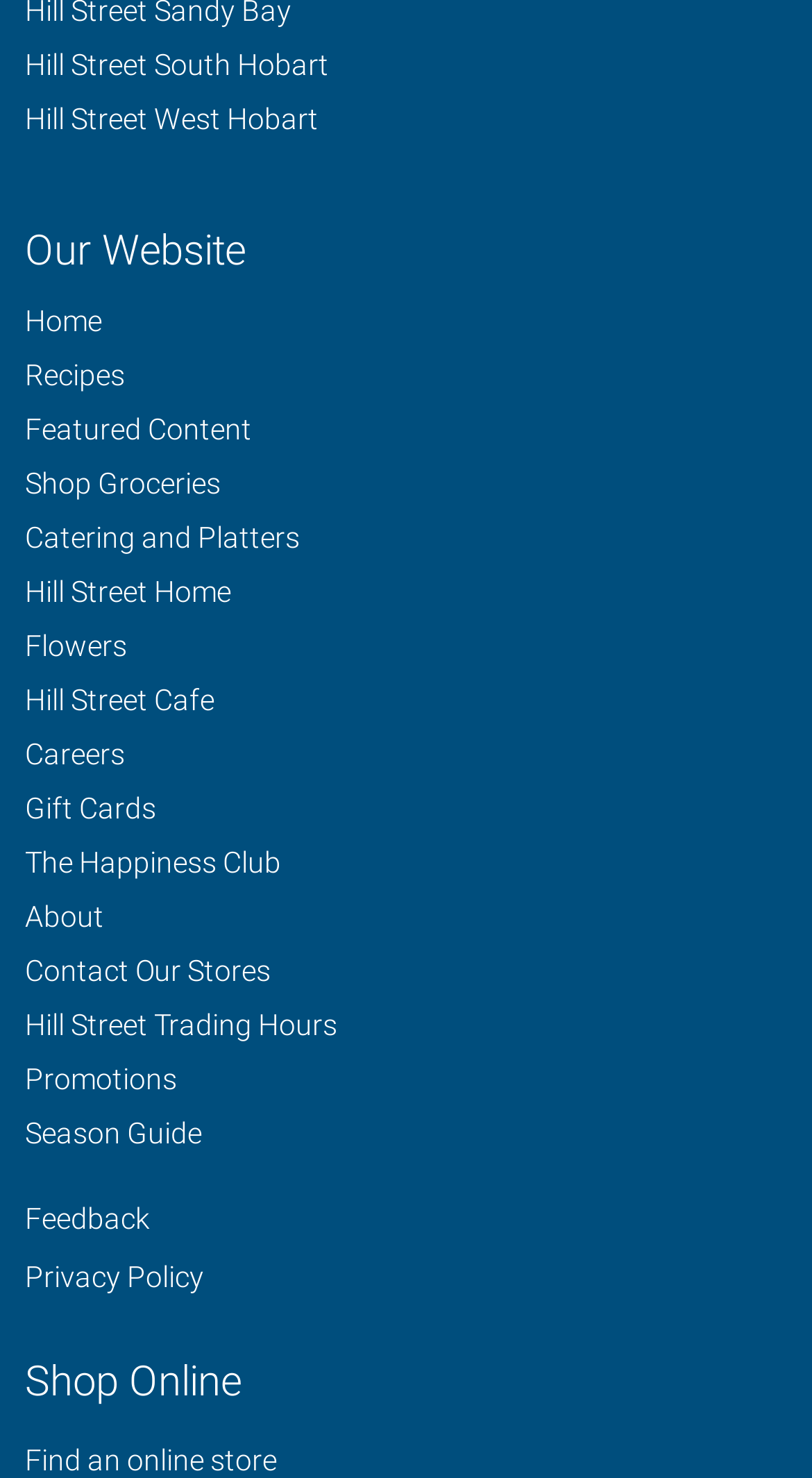Please specify the bounding box coordinates of the element that should be clicked to execute the given instruction: 'view Recipes'. Ensure the coordinates are four float numbers between 0 and 1, expressed as [left, top, right, bottom].

[0.031, 0.242, 0.154, 0.265]